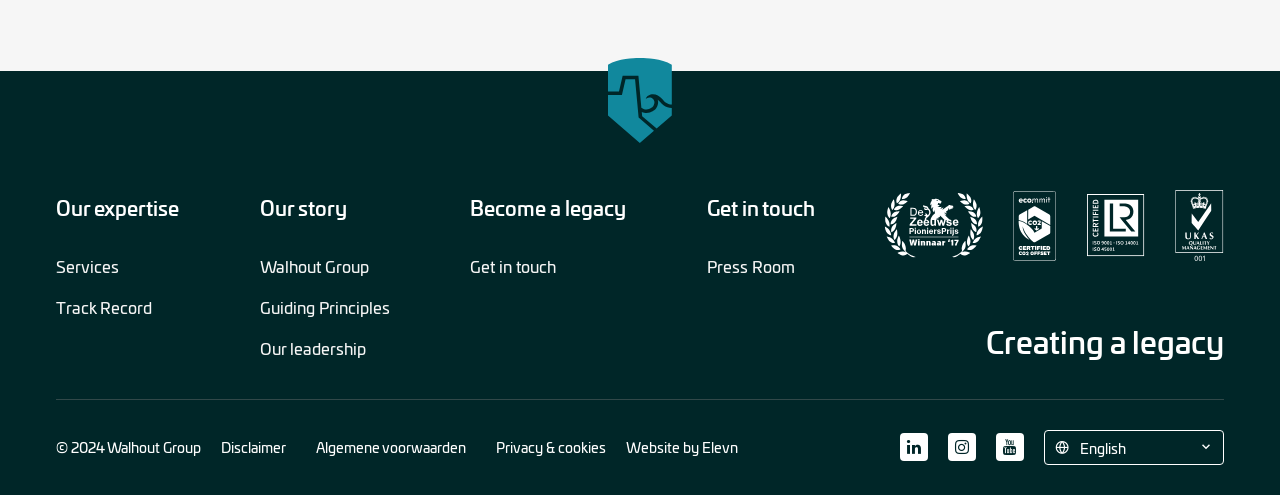How many social media links are present at the bottom of the webpage?
Based on the screenshot, answer the question with a single word or phrase.

3